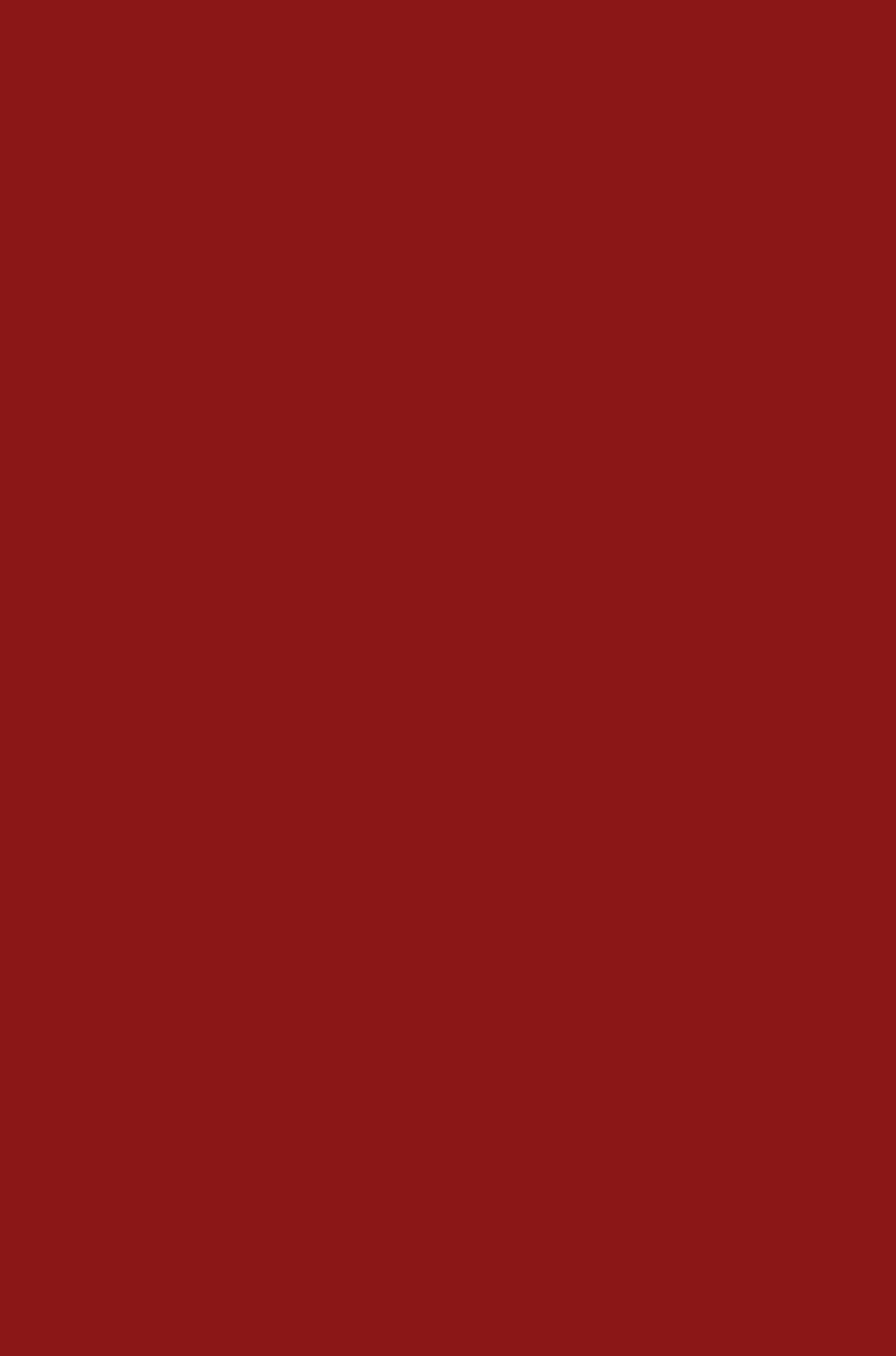Using the element description provided, determine the bounding box coordinates in the format (top-left x, top-left y, bottom-right x, bottom-right y). Ensure that all values are floating point numbers between 0 and 1. Element description: lemon

[0.701, 0.835, 0.944, 0.903]